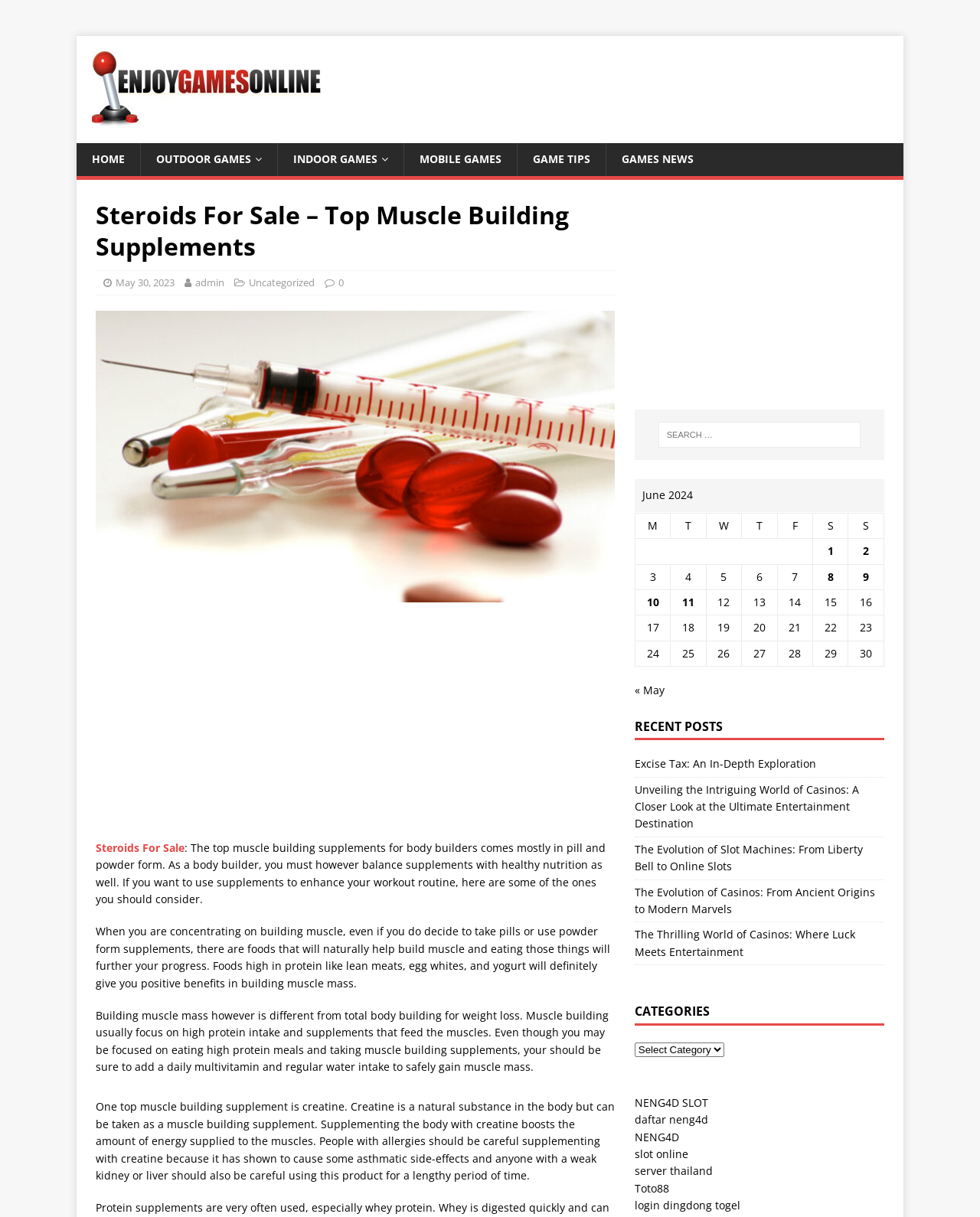Bounding box coordinates must be specified in the format (top-left x, top-left y, bottom-right x, bottom-right y). All values should be floating point numbers between 0 and 1. What are the bounding box coordinates of the UI element described as: Steroids For Sale

[0.098, 0.69, 0.188, 0.702]